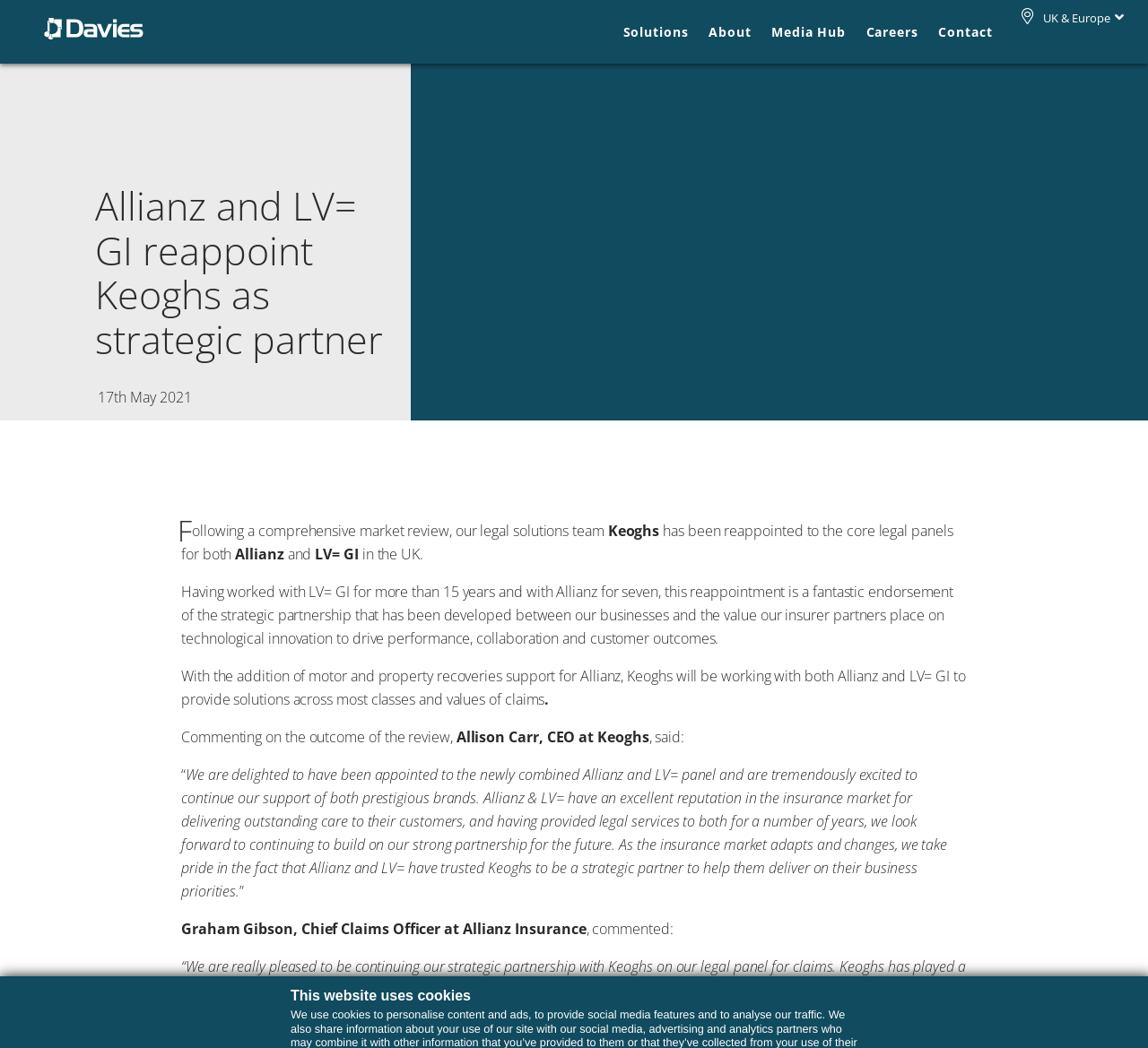Please determine the bounding box coordinates of the section I need to click to accomplish this instruction: "Contact us".

[0.604, 0.83, 0.661, 0.848]